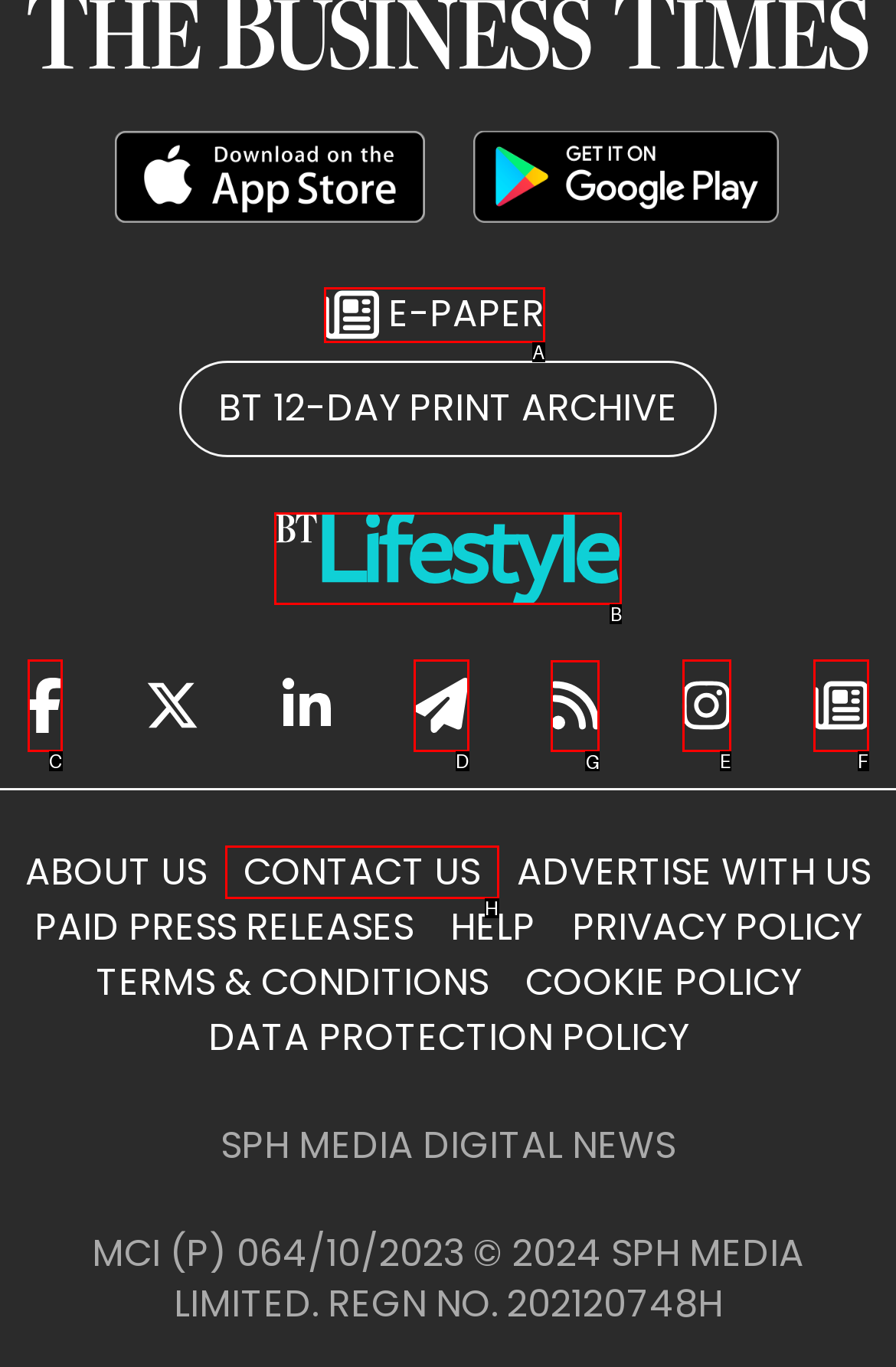Which HTML element should be clicked to complete the task: Subscribe to RSS? Answer with the letter of the corresponding option.

G